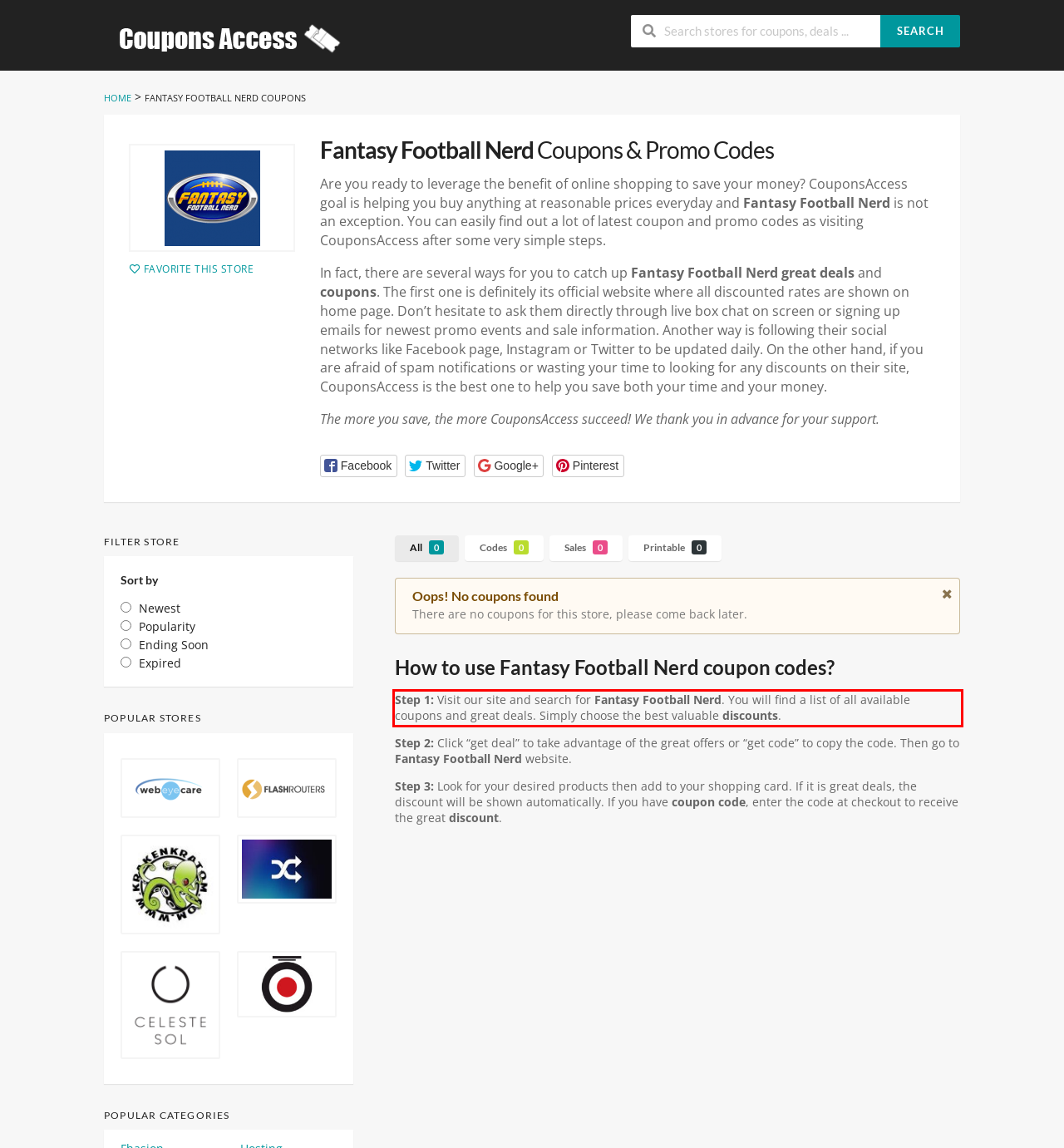Analyze the screenshot of the webpage and extract the text from the UI element that is inside the red bounding box.

Step 1: Visit our site and search for Fantasy Football Nerd. You will find a list of all available coupons and great deals. Simply choose the best valuable discounts.